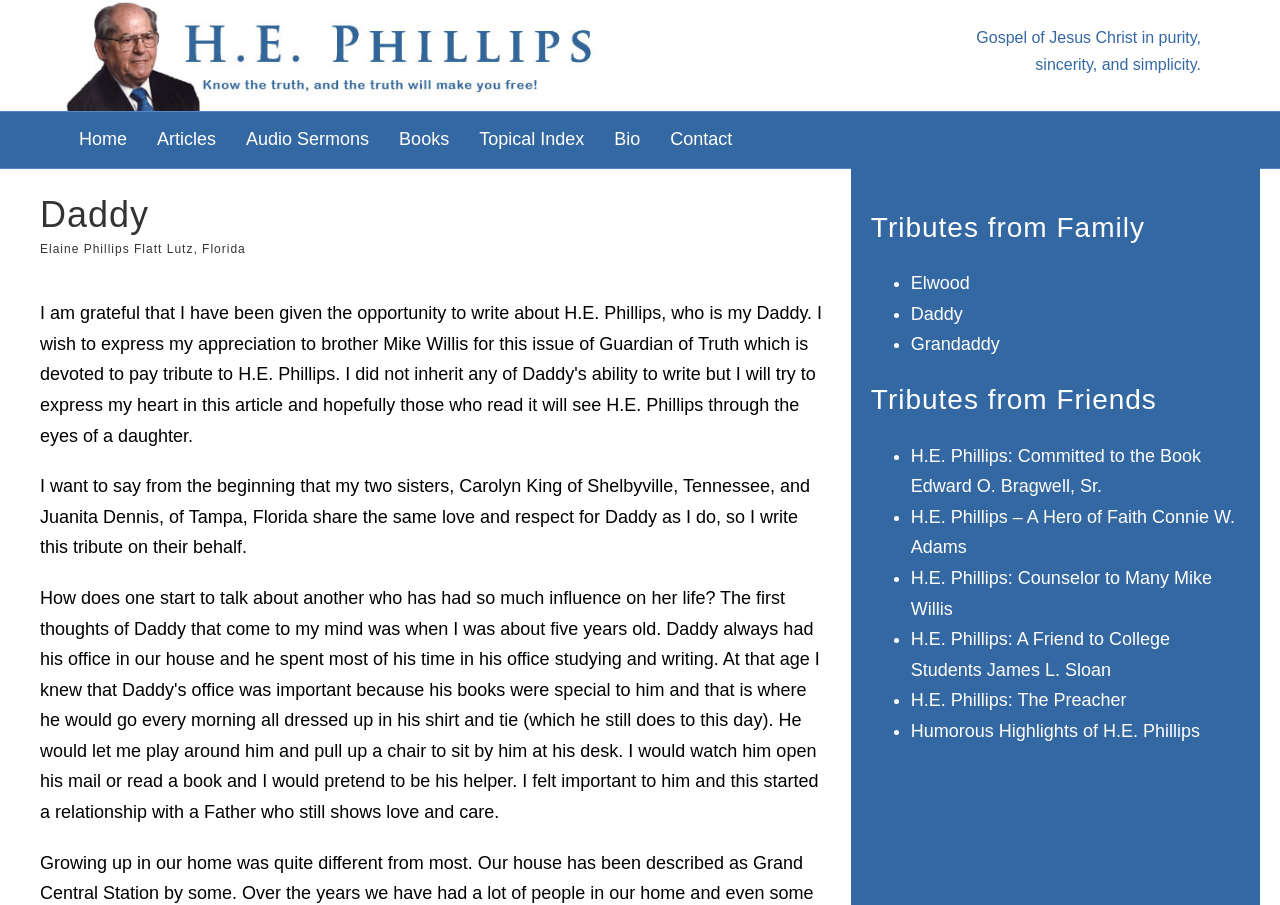Locate the bounding box coordinates for the element described below: "Books". The coordinates must be four float values between 0 and 1, formatted as [left, top, right, bottom].

[0.3, 0.124, 0.363, 0.185]